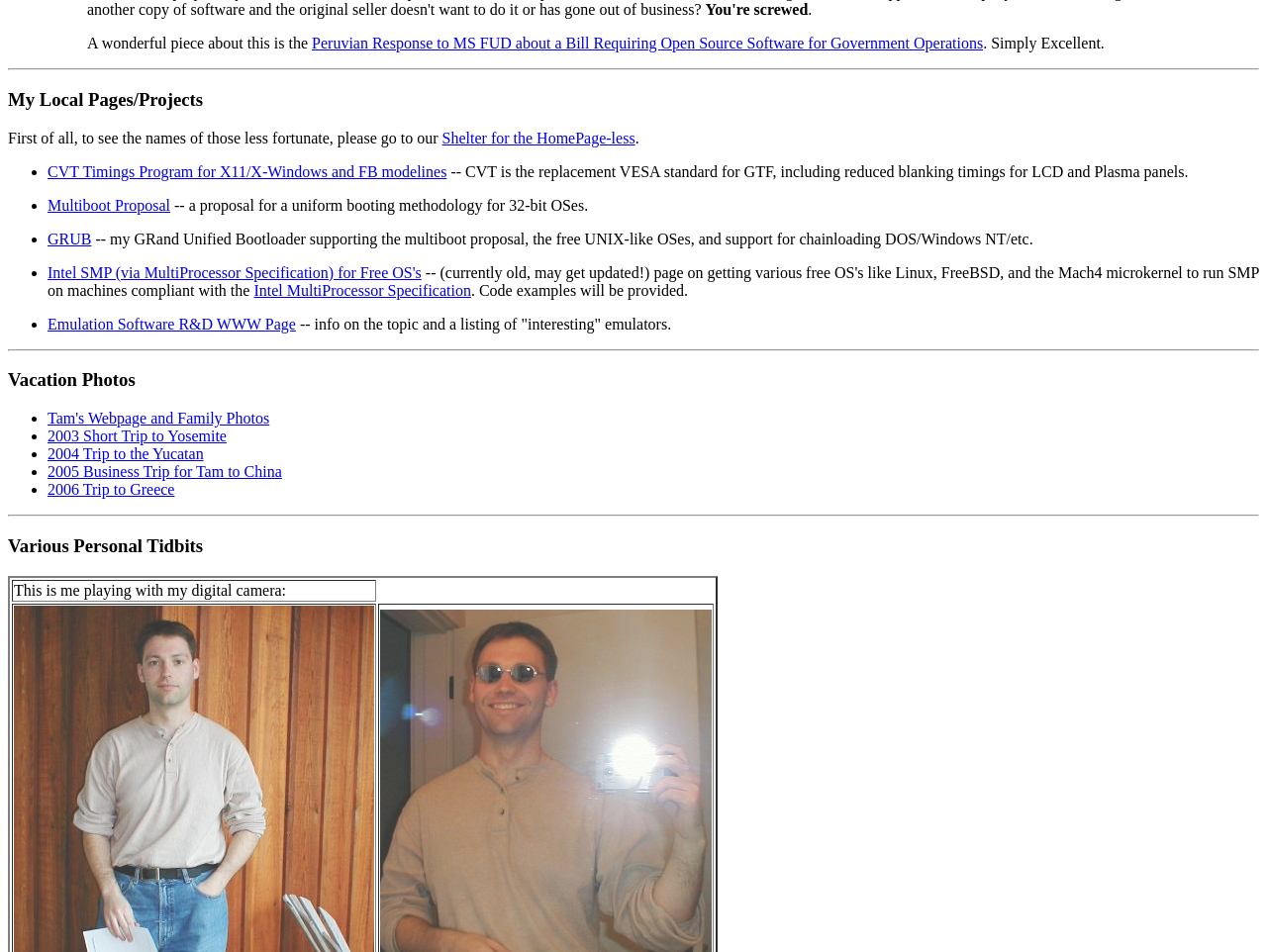Highlight the bounding box coordinates of the element you need to click to perform the following instruction: "Check out Tam's Webpage and Family Photos."

[0.038, 0.431, 0.213, 0.448]